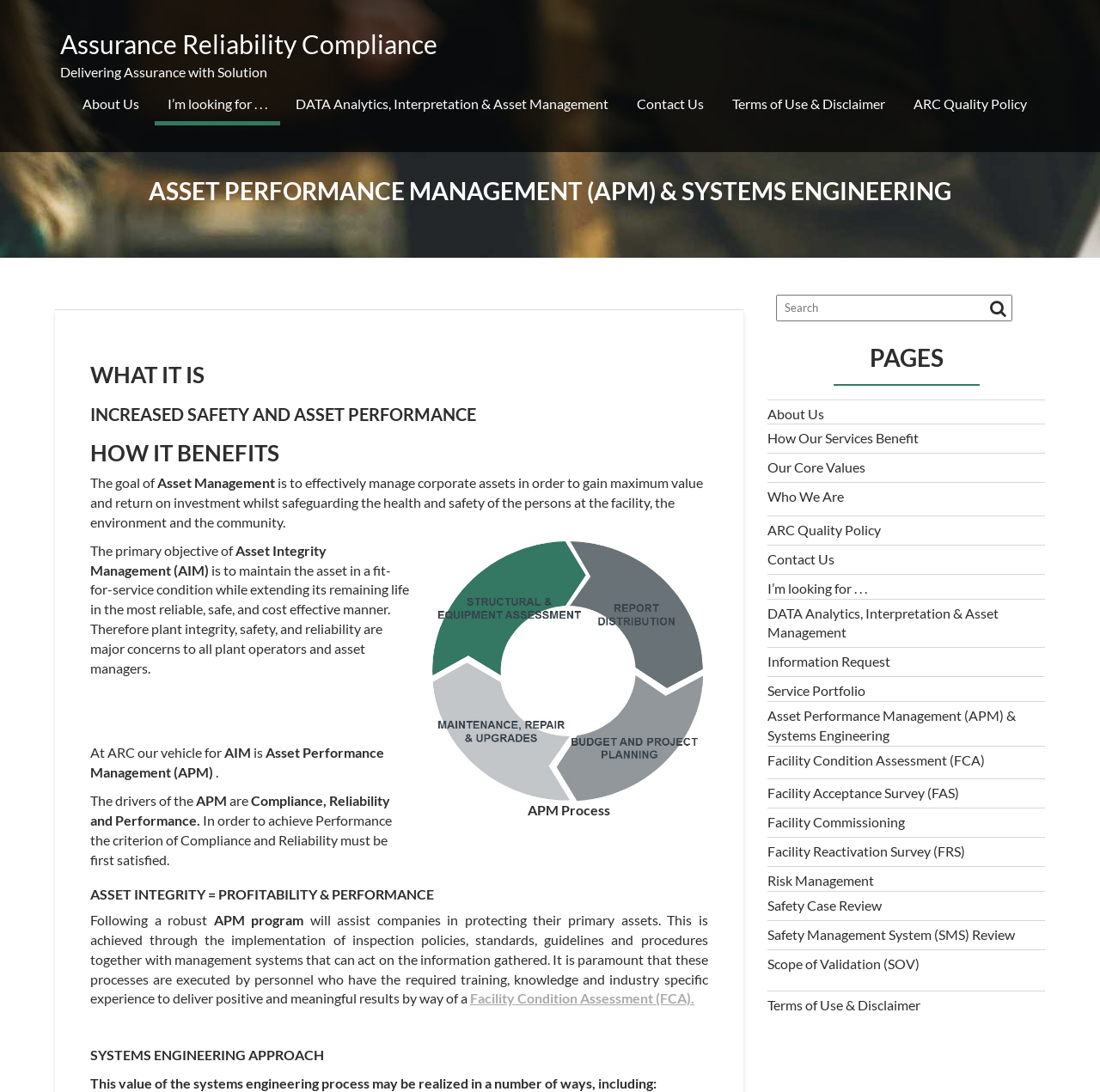Refer to the image and answer the question with as much detail as possible: What is the primary objective of Asset Integrity Management?

According to the webpage, the primary objective of Asset Integrity Management (AIM) is to maintain the asset in a fit-for-service condition while extending its remaining life in the most reliable, safe, and cost-effective manner.